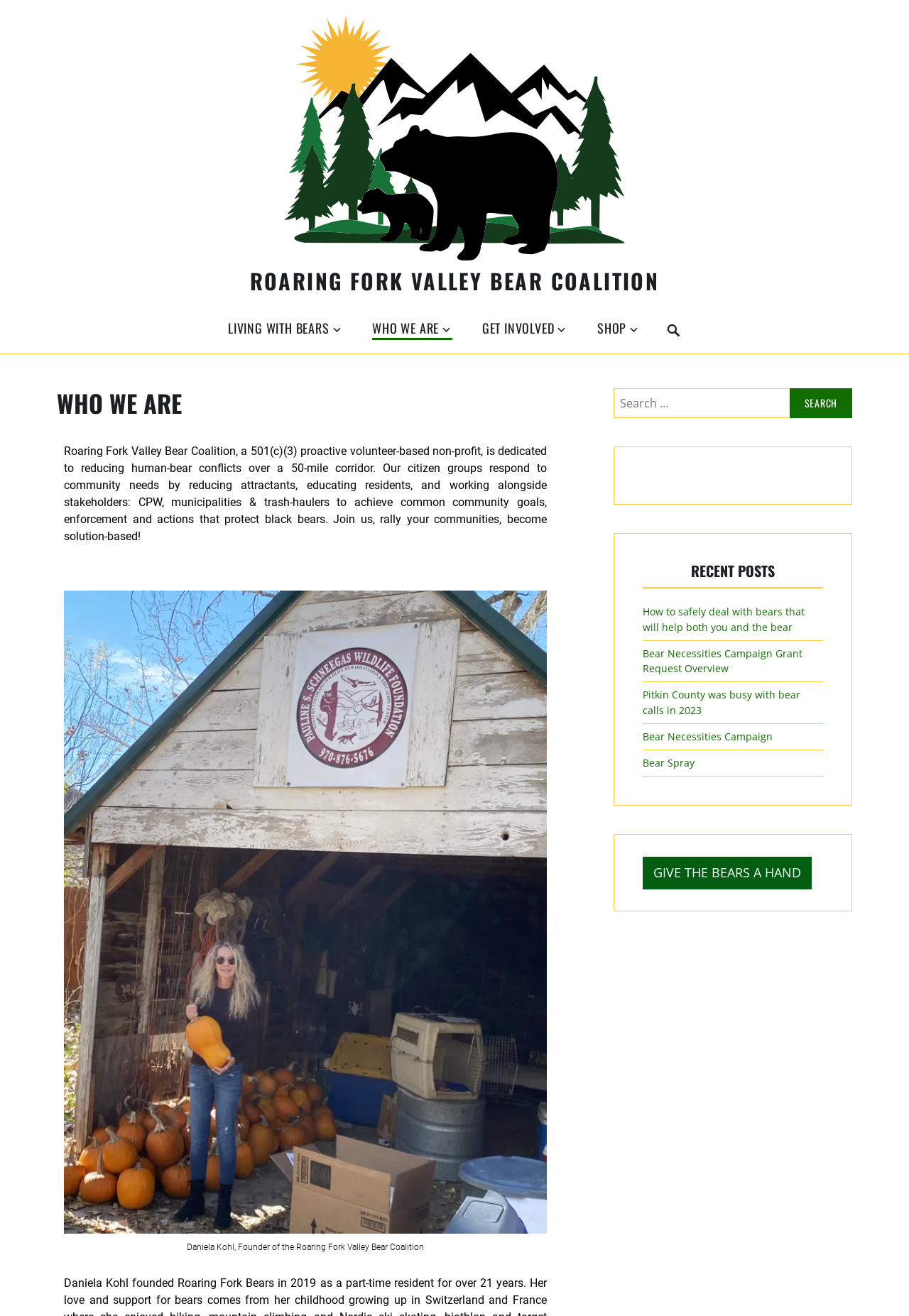What is the function of the search box?
Could you answer the question in a detailed manner, providing as much information as possible?

The function of the search box can be inferred from the searchbox 'Search for:' and the button 'Search'. This indicates that the search box is used to search for content on the website.